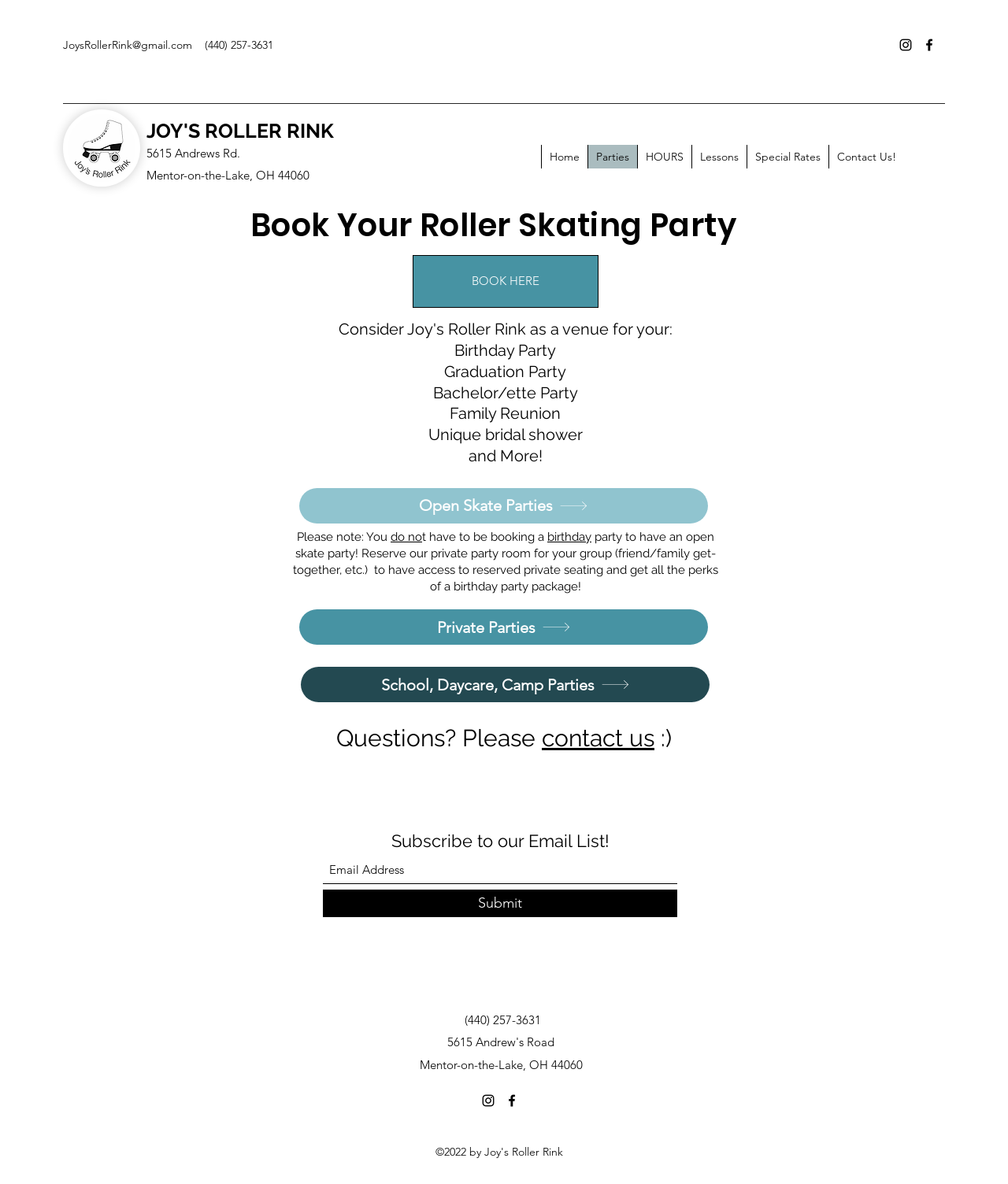Explain the webpage in detail.

This webpage is about Joy's Roller Rink, a venue for hosting private parties. At the top left corner, there is a logo of Joy's Roller Rink, accompanied by the rink's email address and phone number. On the top right corner, there are social media links to Instagram and Facebook.

The main content of the webpage is divided into sections. The first section has a heading "Book Your Roller Skating Party" and describes the various types of parties that can be hosted at Joy's Roller Rink, including birthday parties, graduation parties, bachelor/ette parties, family reunions, and more. There is a call-to-action button "BOOK HERE" and a link to "Open Skate Parties" below this section.

The next section has a heading "Please note" and provides information about open skate parties, including the benefits of reserving a private party room. Below this section, there are links to "Private Parties" and "School, Daycare, Camp Parties".

Further down the page, there is a section with a heading "Questions? Please contact us" and a link to "contact us". At the bottom of the page, there is a section to subscribe to the rink's email list, with a heading "Subscribe to our Email List!" and a form to input an email address. There is also a button to submit the email address.

On the bottom right corner of the page, there is a repetition of the rink's phone number and address, as well as social media links to Instagram and Facebook.